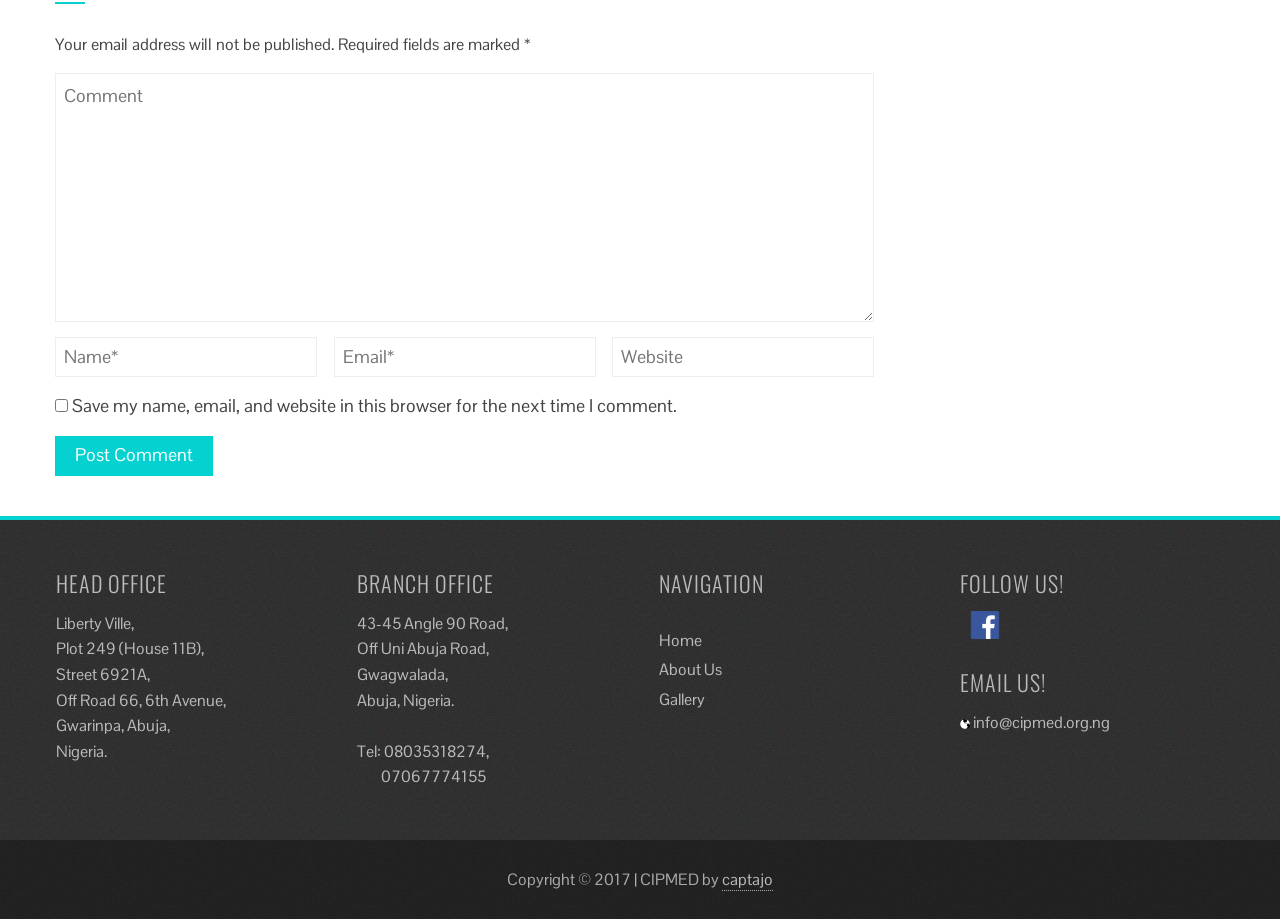Locate the bounding box of the UI element based on this description: "name="submit" value="Post Comment"". Provide four float numbers between 0 and 1 as [left, top, right, bottom].

[0.043, 0.474, 0.166, 0.517]